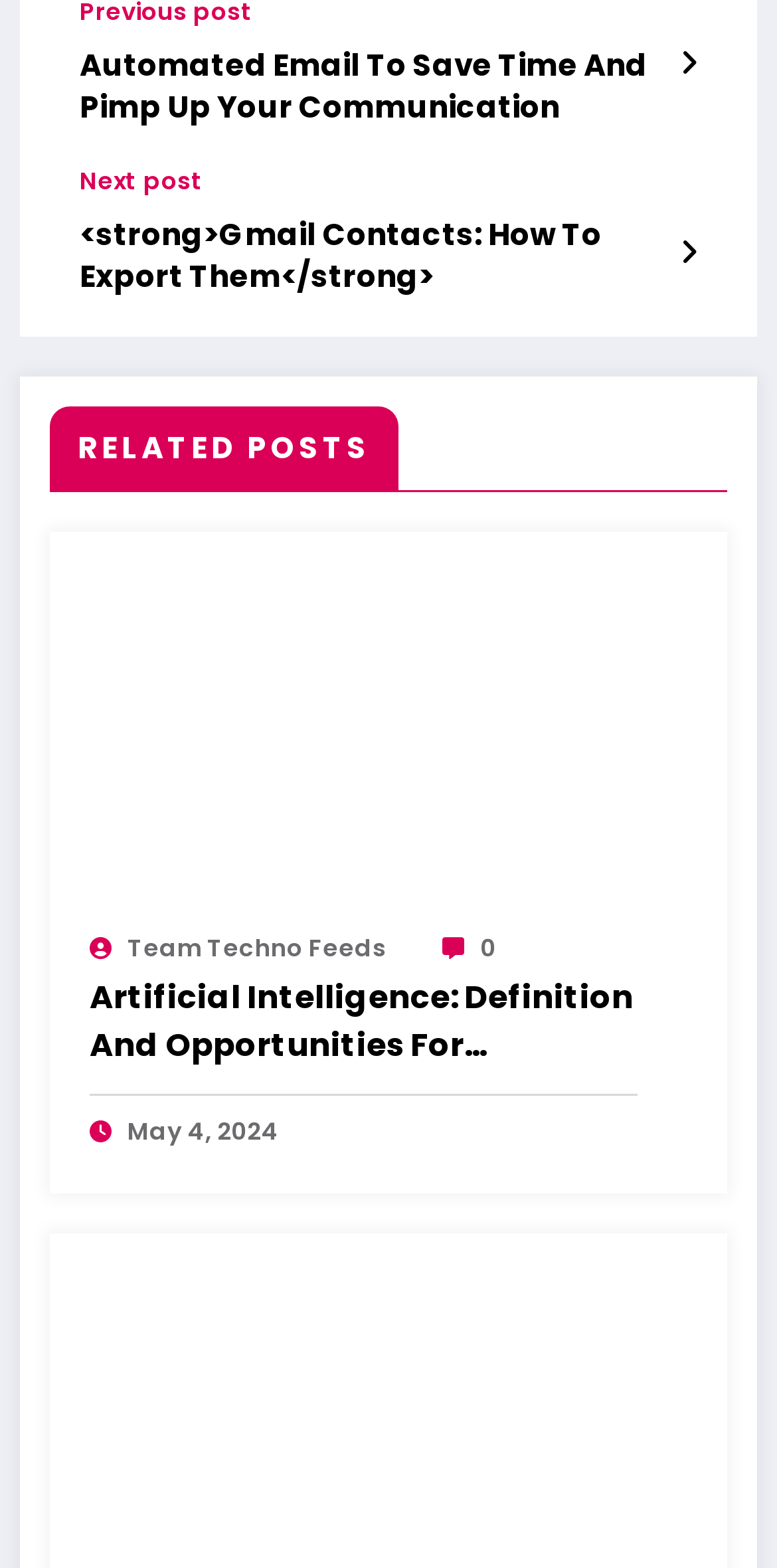Determine the bounding box coordinates of the section to be clicked to follow the instruction: "Go to the next post". The coordinates should be given as four float numbers between 0 and 1, formatted as [left, top, right, bottom].

[0.103, 0.107, 0.859, 0.125]